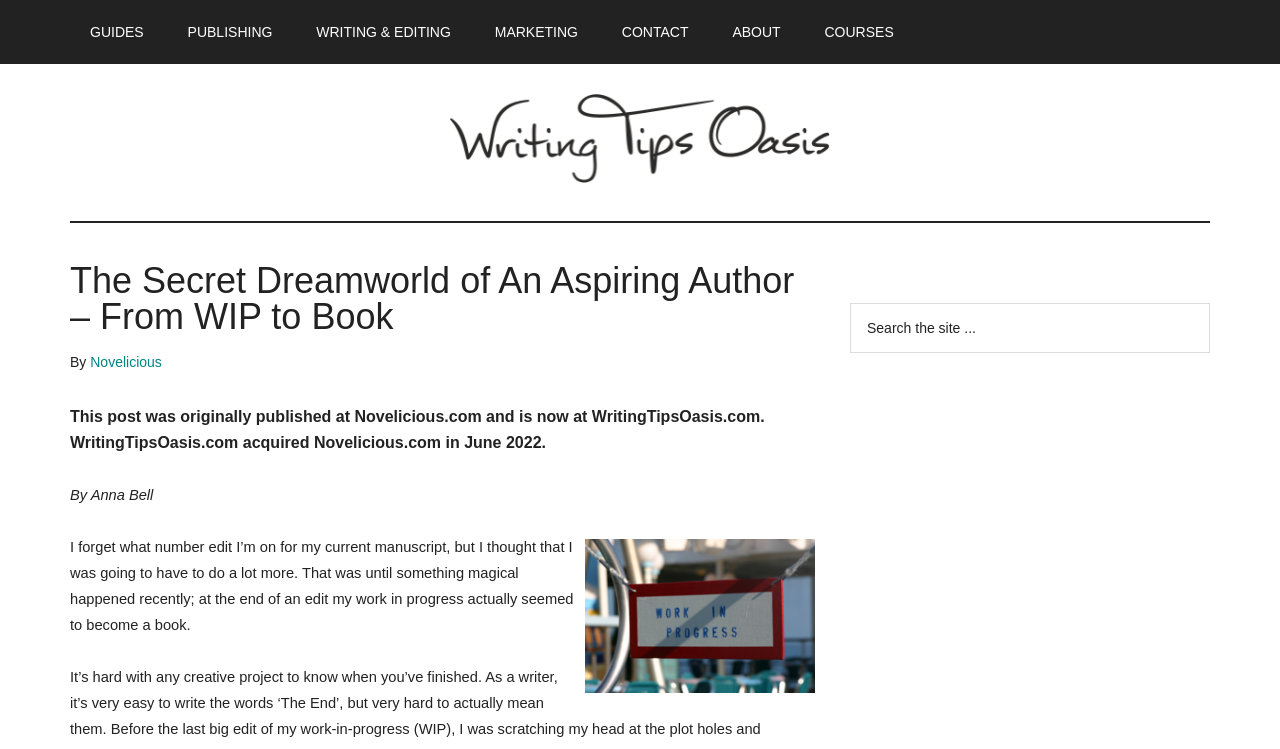Locate the bounding box coordinates of the area to click to fulfill this instruction: "Visit the 'Novelicious' website". The bounding box should be presented as four float numbers between 0 and 1, in the order [left, top, right, bottom].

[0.07, 0.473, 0.126, 0.494]